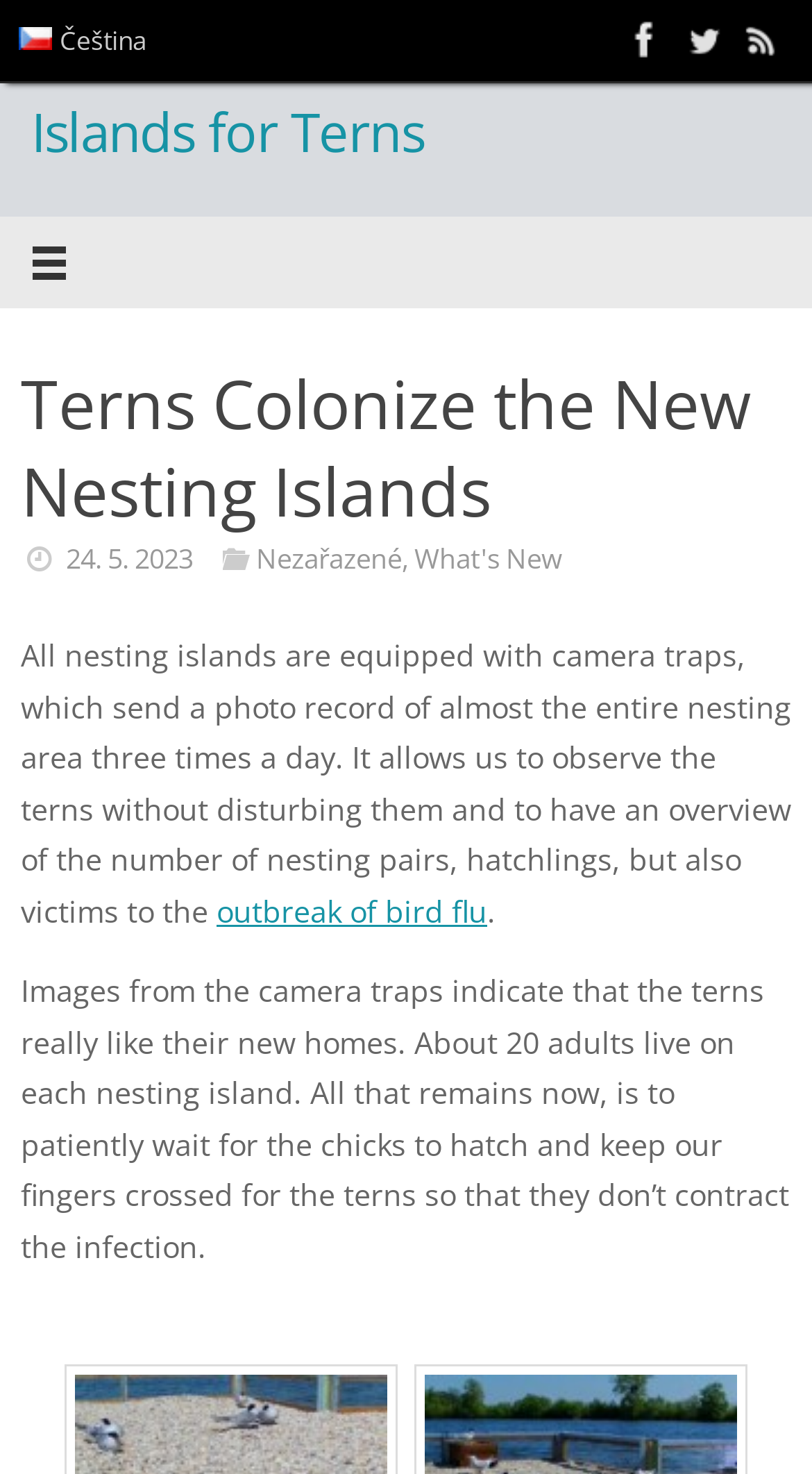Extract the bounding box for the UI element that matches this description: "Previous".

None